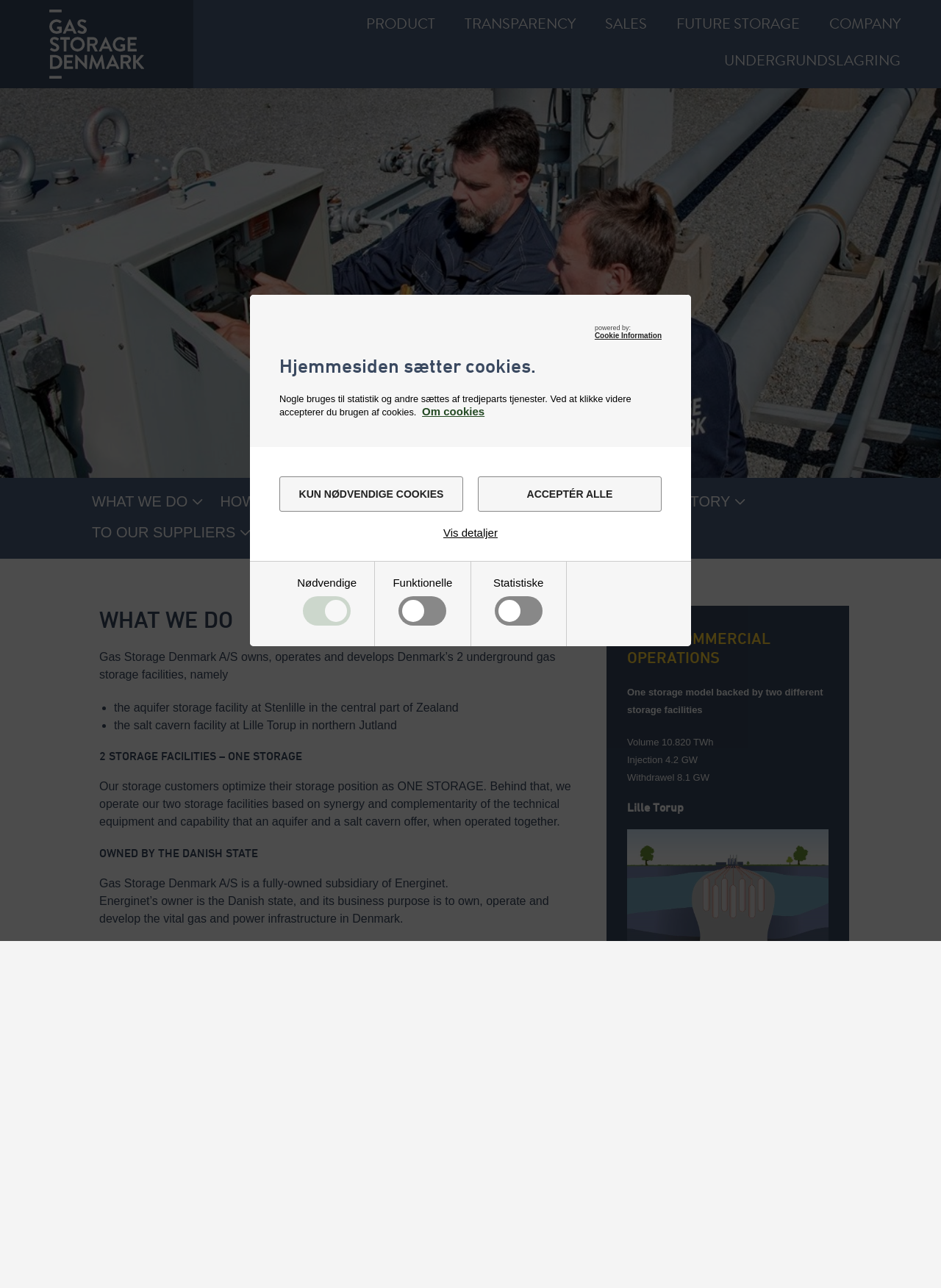Pinpoint the bounding box coordinates of the clickable area necessary to execute the following instruction: "Click on the 'OUR STORAGE' link". The coordinates should be given as four float numbers between 0 and 1, namely [left, top, right, bottom].

[0.064, 0.068, 0.47, 0.114]